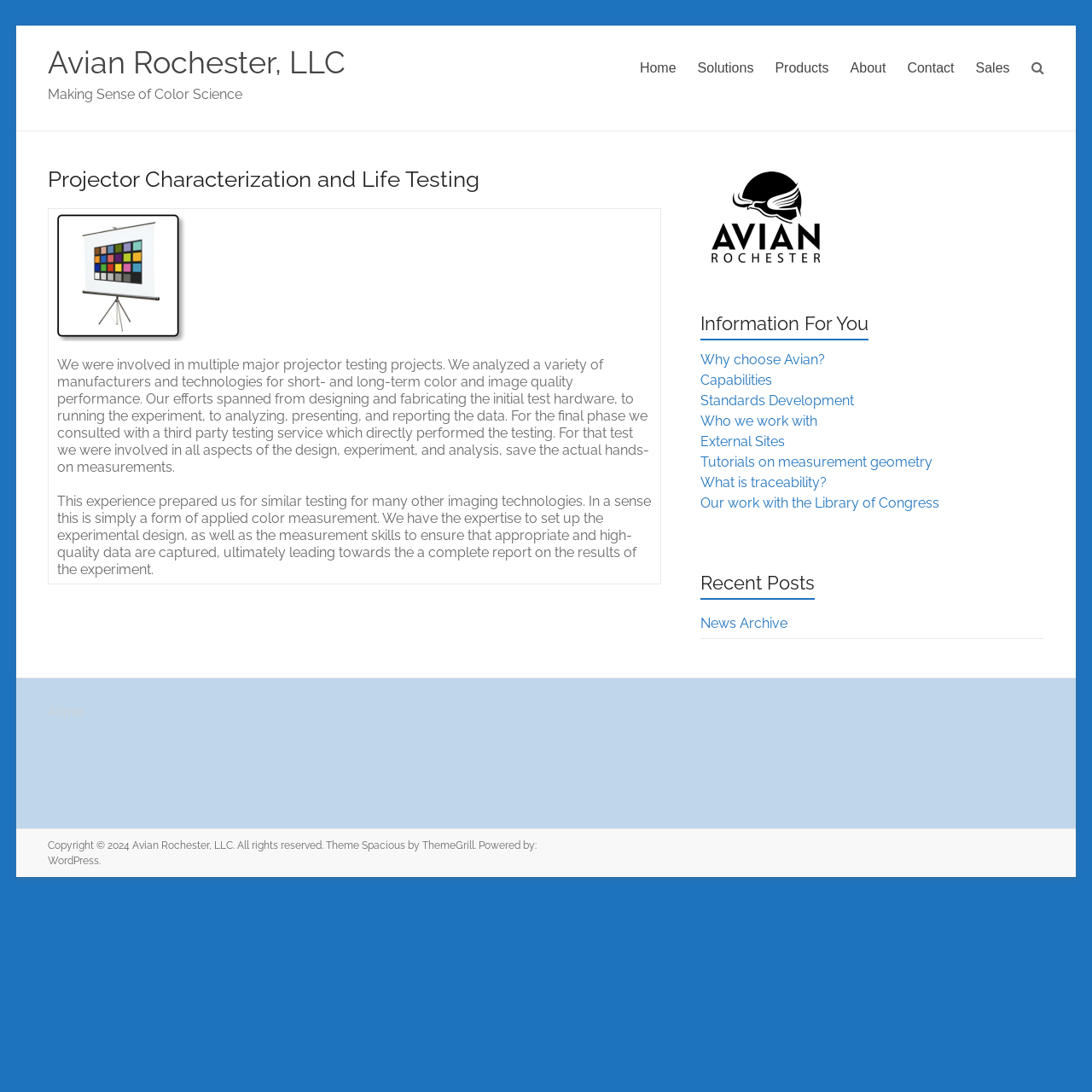What is the main topic of the article?
Answer the question with a single word or phrase by looking at the picture.

Projector Characterization and Life Testing